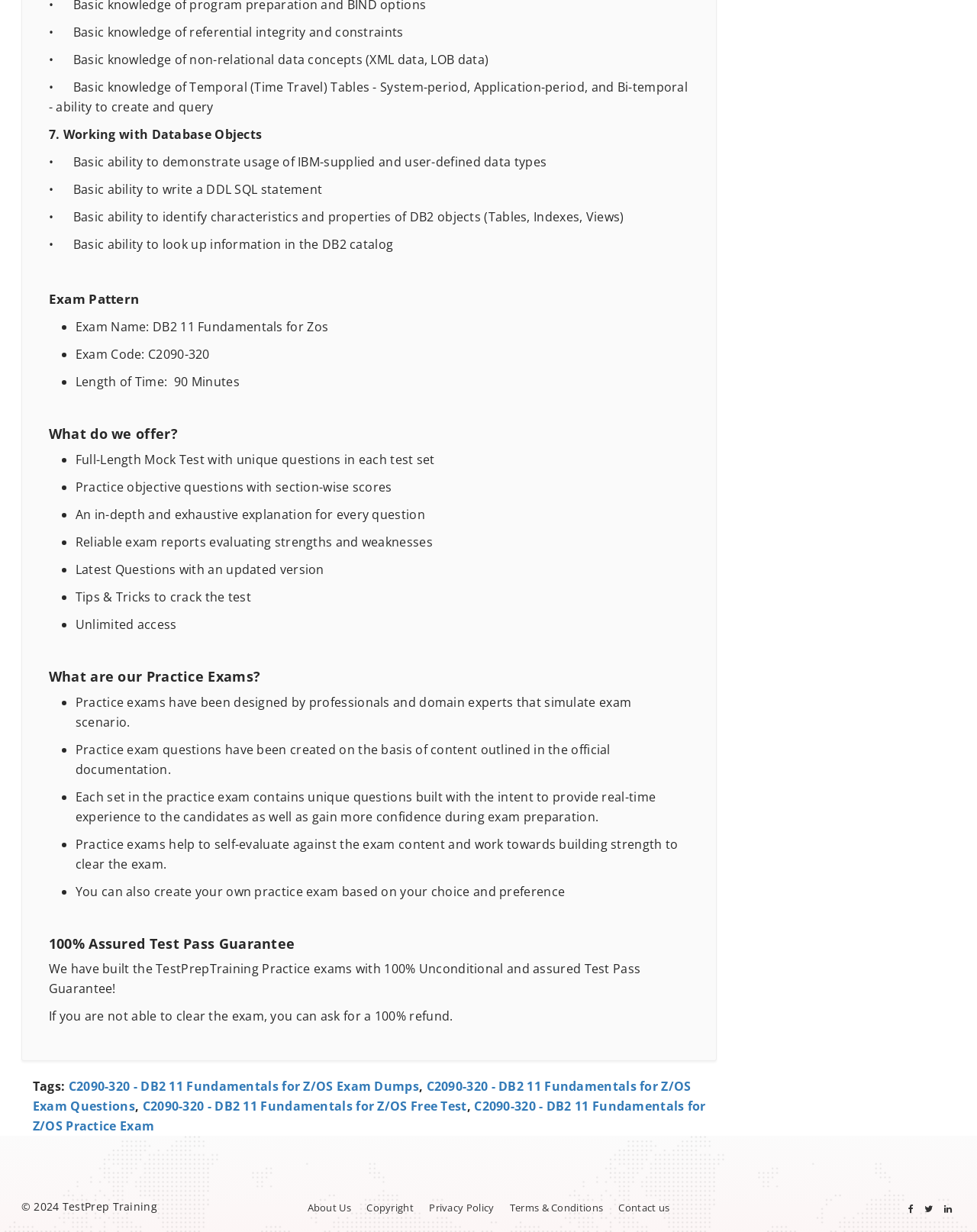Identify the bounding box coordinates of the HTML element based on this description: "Copyright".

[0.375, 0.975, 0.423, 0.986]